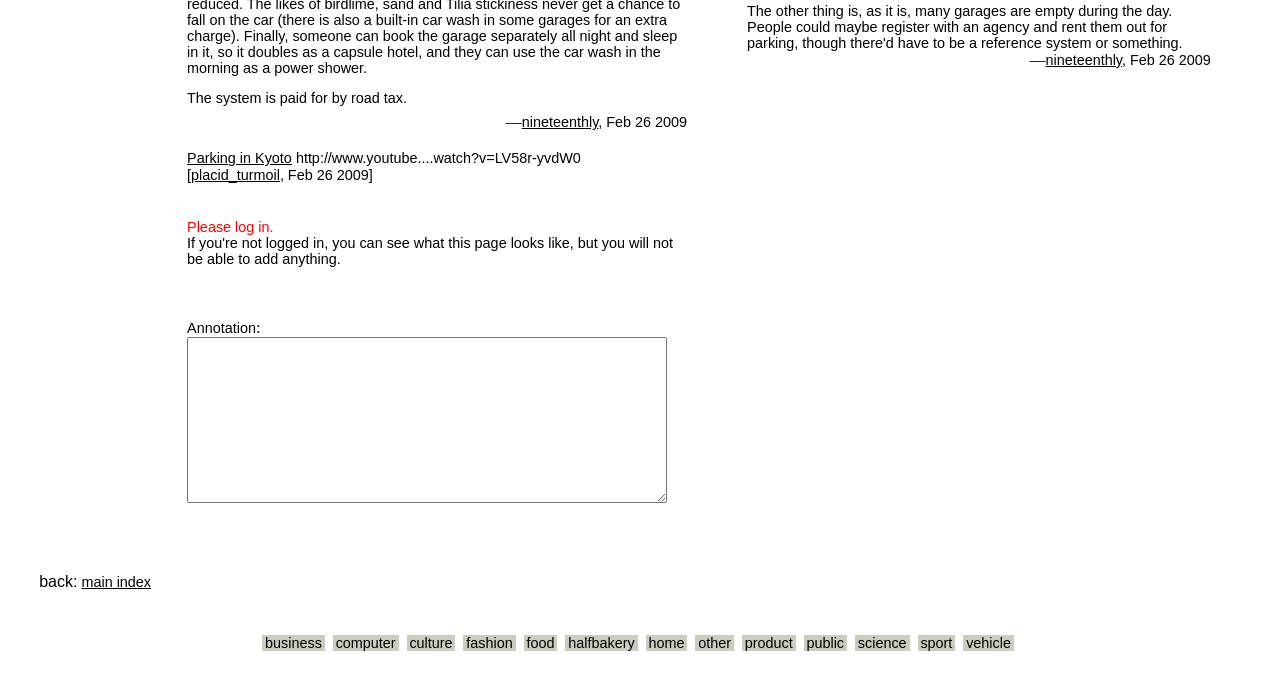Find the bounding box coordinates for the HTML element described as: "nineteenthly". The coordinates should consist of four float values between 0 and 1, i.e., [left, top, right, bottom].

[0.408, 0.166, 0.467, 0.189]